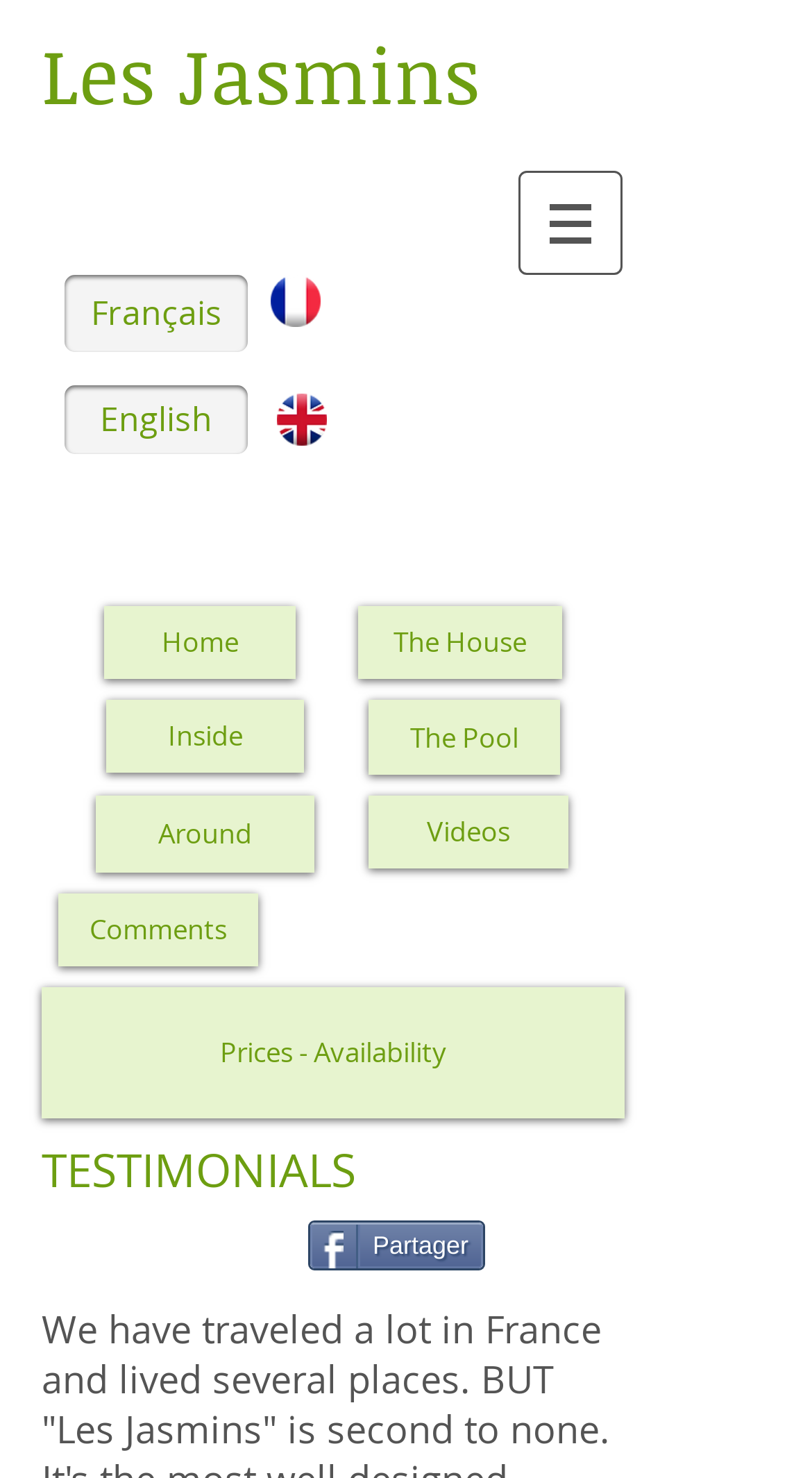Kindly determine the bounding box coordinates of the area that needs to be clicked to fulfill this instruction: "Click the Partager button".

[0.379, 0.826, 0.598, 0.86]